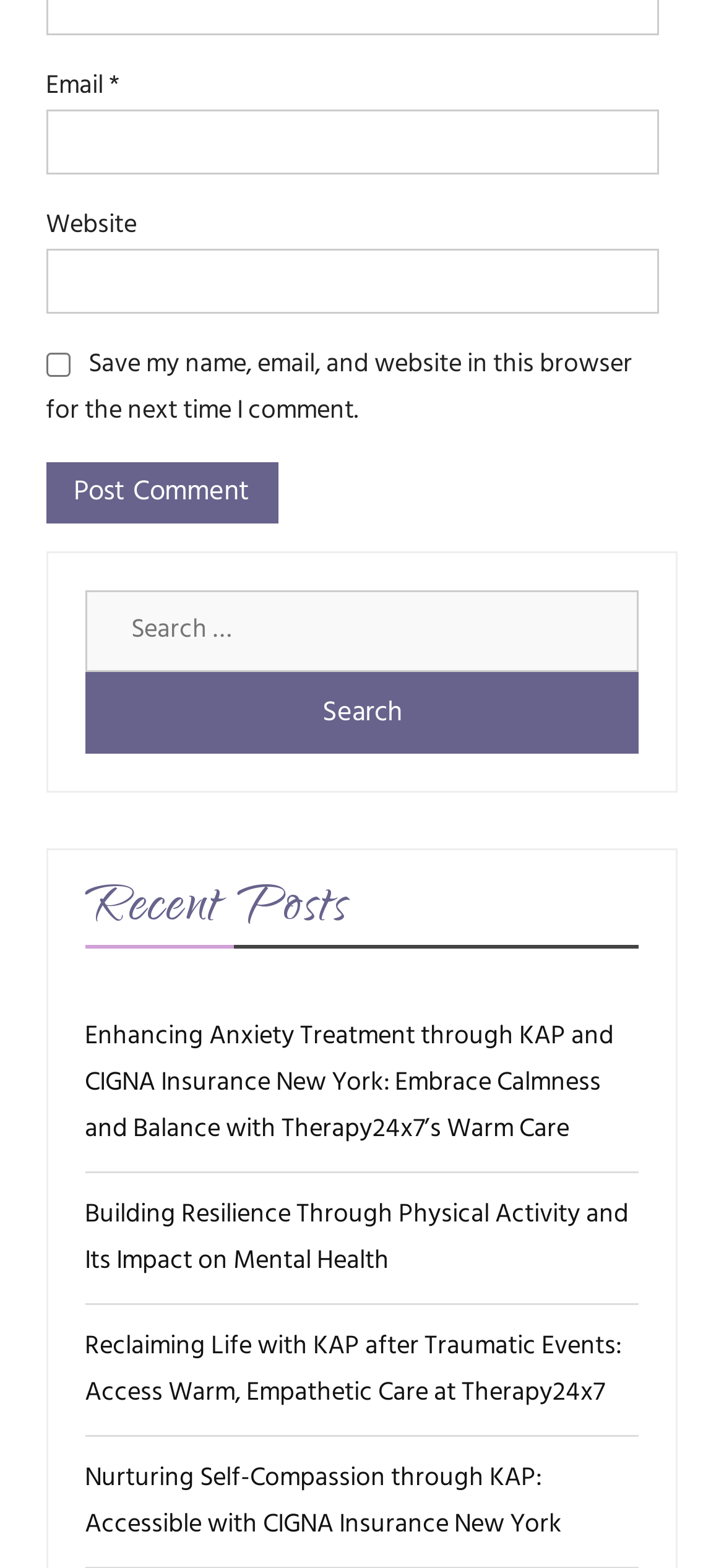Based on the element description: "Legal", identify the UI element and provide its bounding box coordinates. Use four float numbers between 0 and 1, [left, top, right, bottom].

None